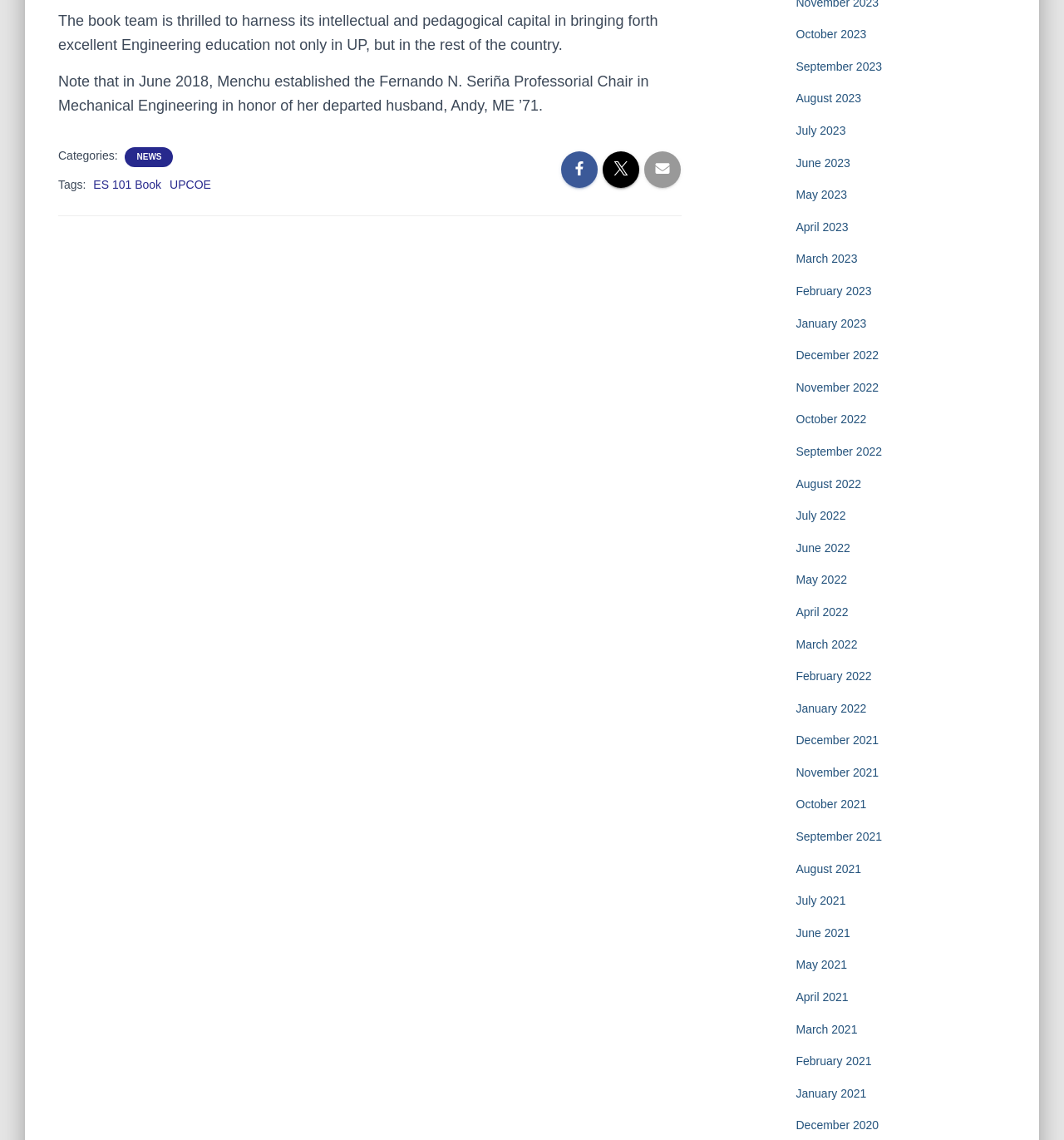What is the book team thrilled to harness?
Please answer using one word or phrase, based on the screenshot.

intellectual and pedagogical capital